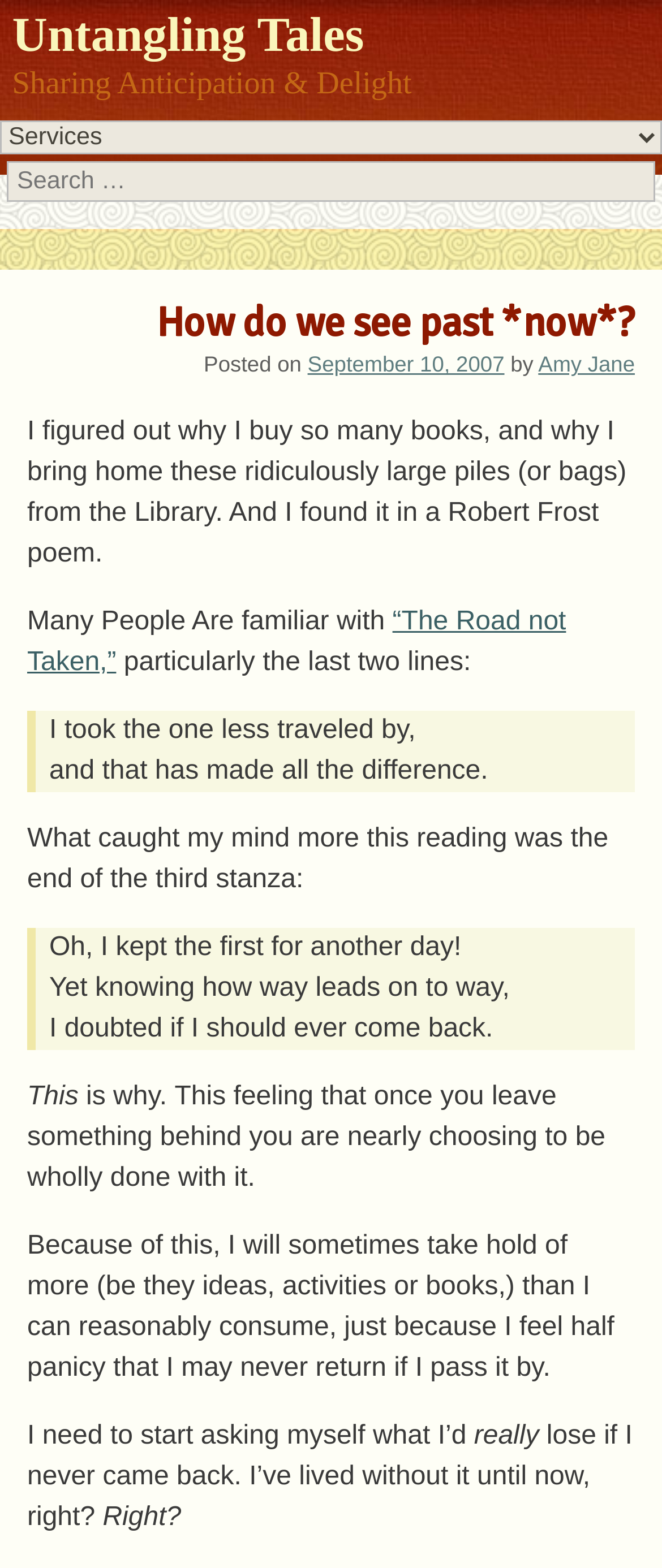Write an extensive caption that covers every aspect of the webpage.

The webpage appears to be a blog post titled "How do we see past *now*? » Untangling Tales" with a heading "Untangling Tales" at the top. Below the title, there is a heading "Sharing Anticipation & Delight". 

On the top right corner, there is a combobox and a search bar. The search bar has a placeholder text "Search" and a textbox where users can input their search queries.

The main content of the blog post is divided into several sections. The first section starts with a heading "How do we see past *now*?" followed by a paragraph of text that discusses the author's habit of buying many books and bringing home large piles from the library. The author then quotes a Robert Frost poem, "The Road not Taken," and reflects on the meaning of the poem.

The next section is a blockquote that contains two lines from the poem. This is followed by another paragraph of text that discusses the author's thoughts on the poem and their own behavior.

The webpage then presents another blockquote with three lines from the poem, followed by more paragraphs of text that discuss the author's feelings about leaving things behind and their tendency to take on more than they can handle.

Throughout the webpage, there are no images, but there are several links, including a link to the author's name, "Amy Jane", and a link to the date of the post, "September 10, 2007". The text is organized in a clear and readable manner, with headings and blockquotes used to separate different sections and emphasize important points.